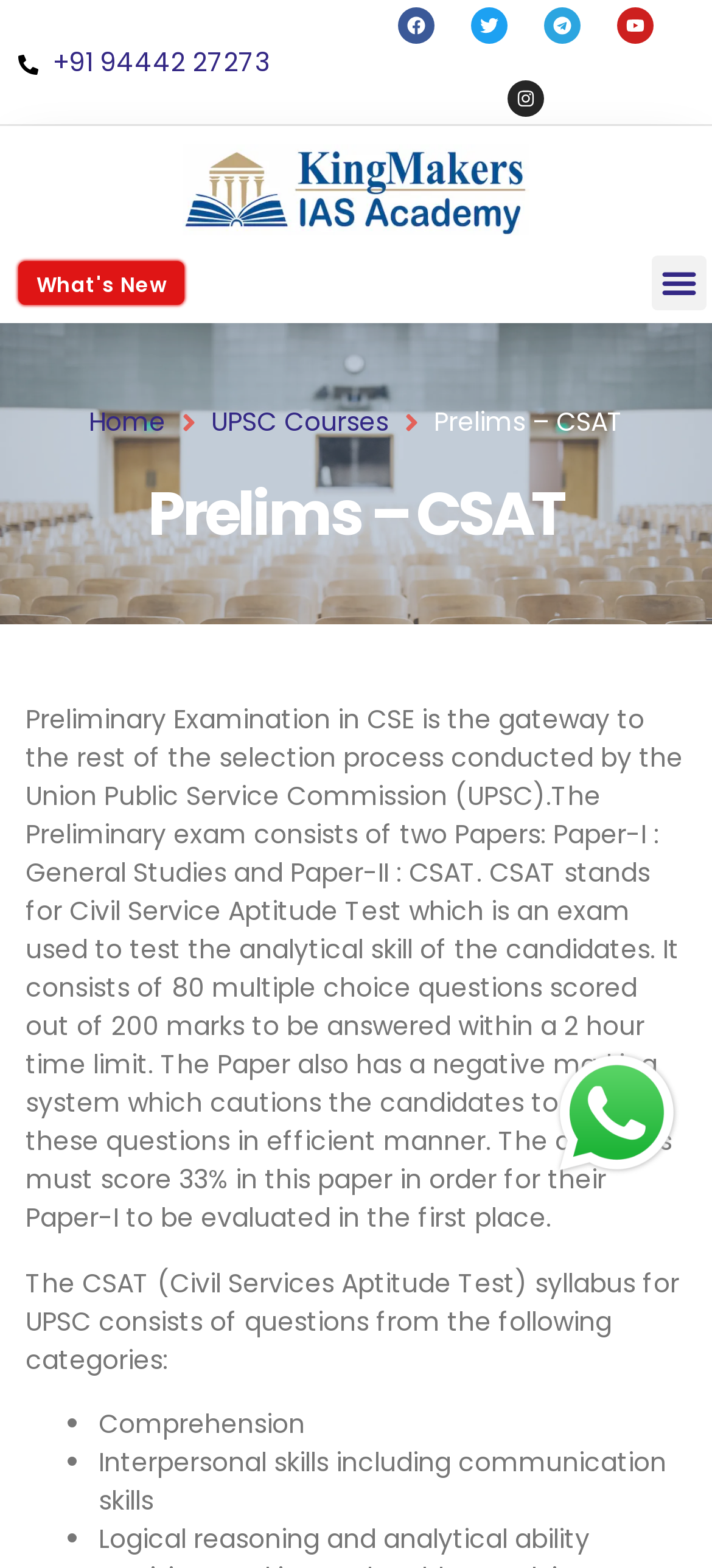Identify the bounding box coordinates of the clickable section necessary to follow the following instruction: "Toggle the menu". The coordinates should be presented as four float numbers from 0 to 1, i.e., [left, top, right, bottom].

[0.915, 0.163, 0.992, 0.198]